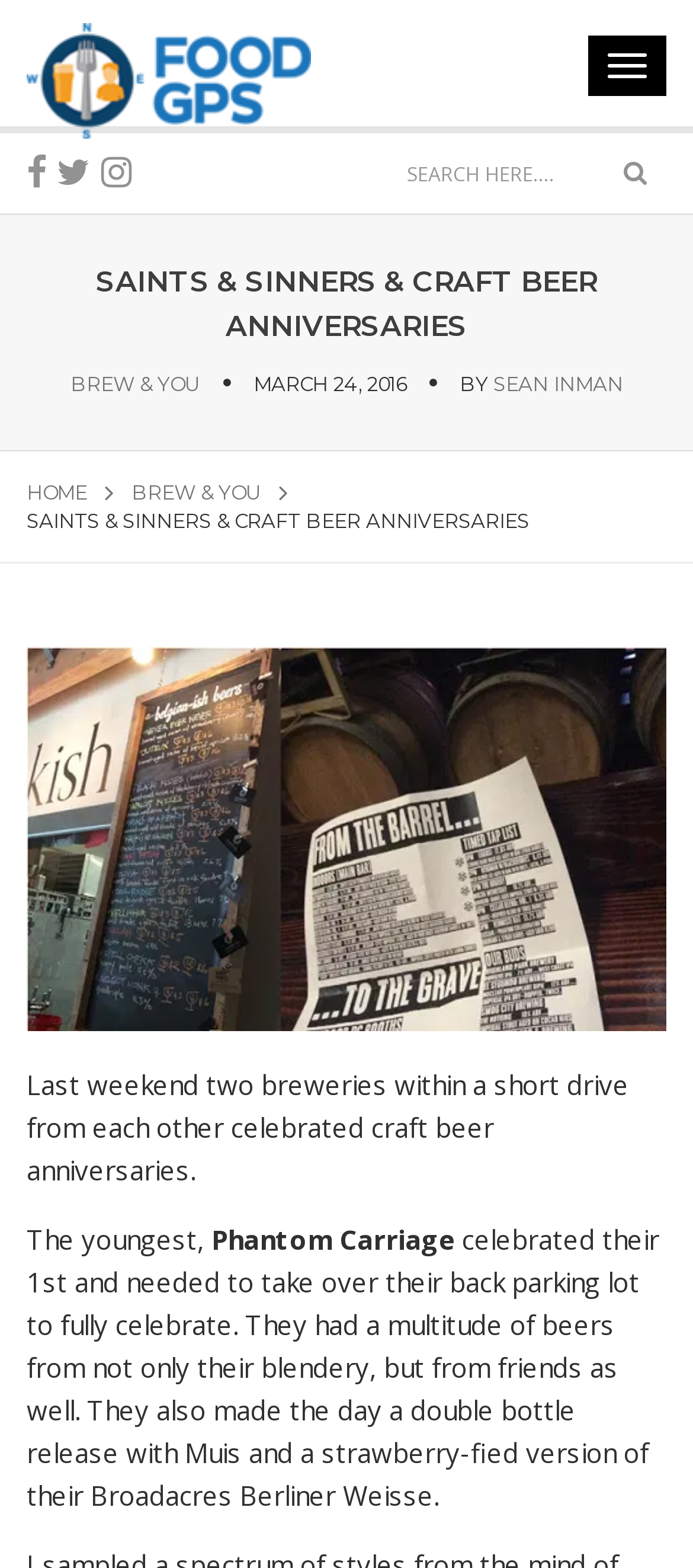Provide a brief response to the question below using a single word or phrase: 
What is the name of the website?

Food GPS